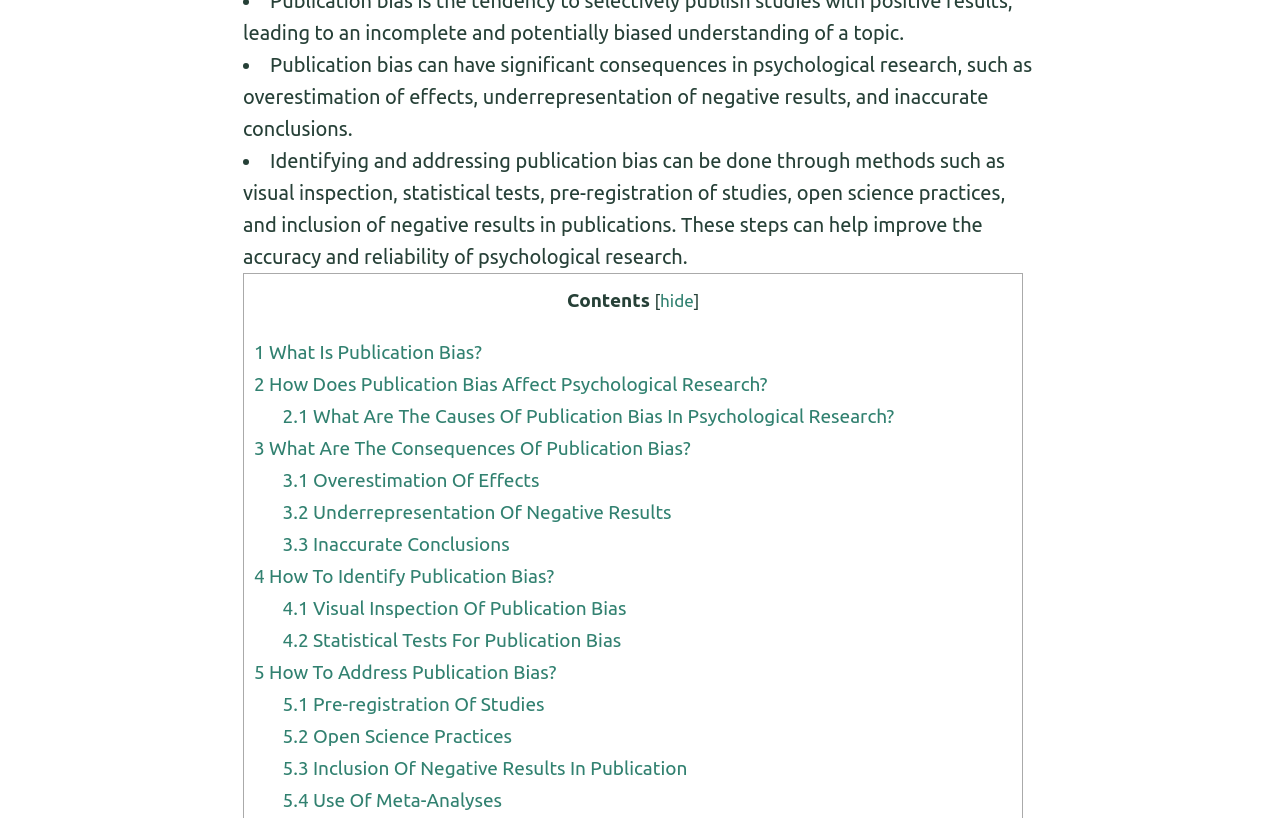What is open science practice?
Please give a detailed and thorough answer to the question, covering all relevant points.

Open science practice is mentioned as a method to address publication bias, as stated in the link '5.2 Open Science Practices' under the 'How To Address Publication Bias?' section.